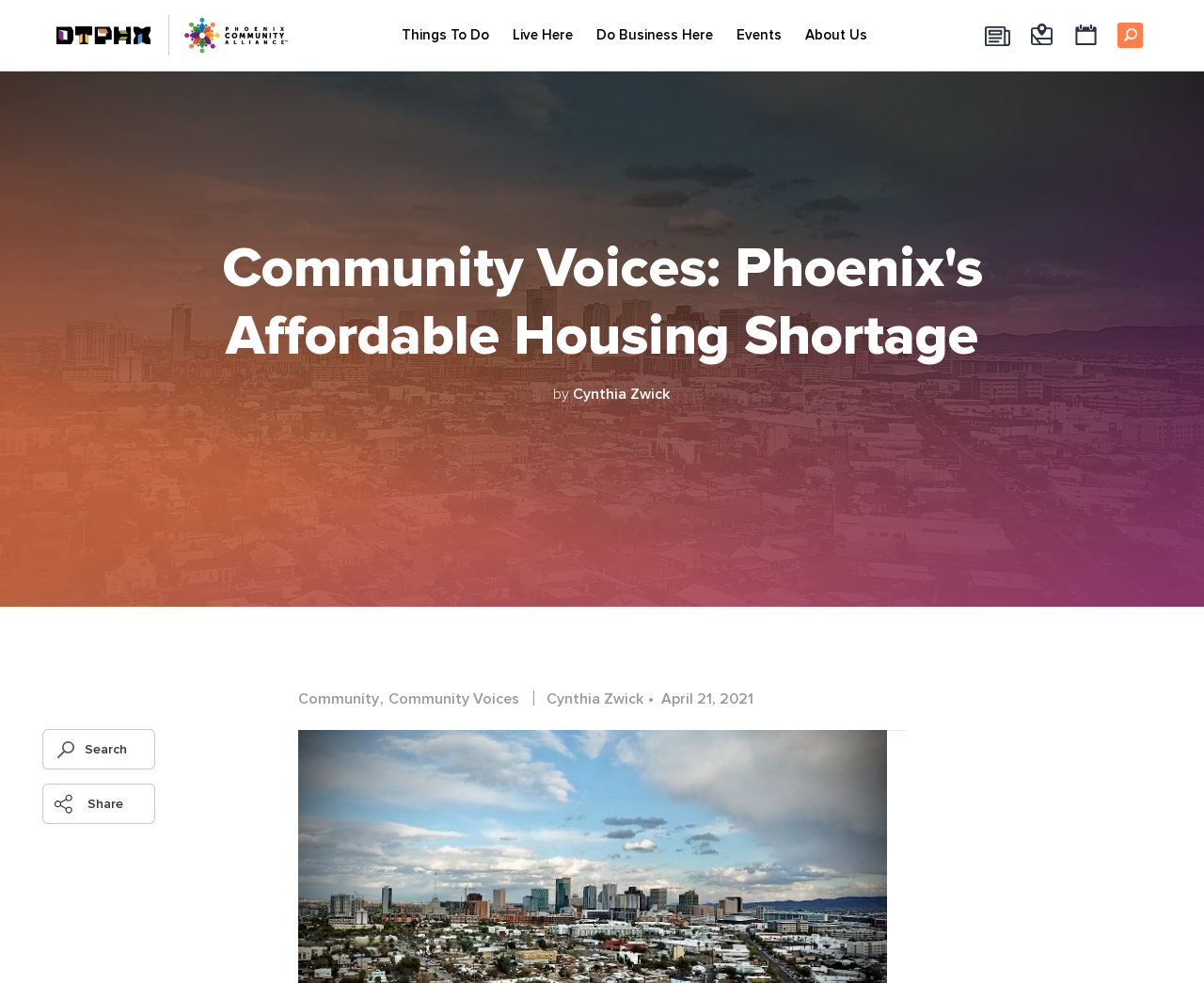Extract the bounding box coordinates for the UI element described as: "Things to do".

[0.33, 0.024, 0.41, 0.048]